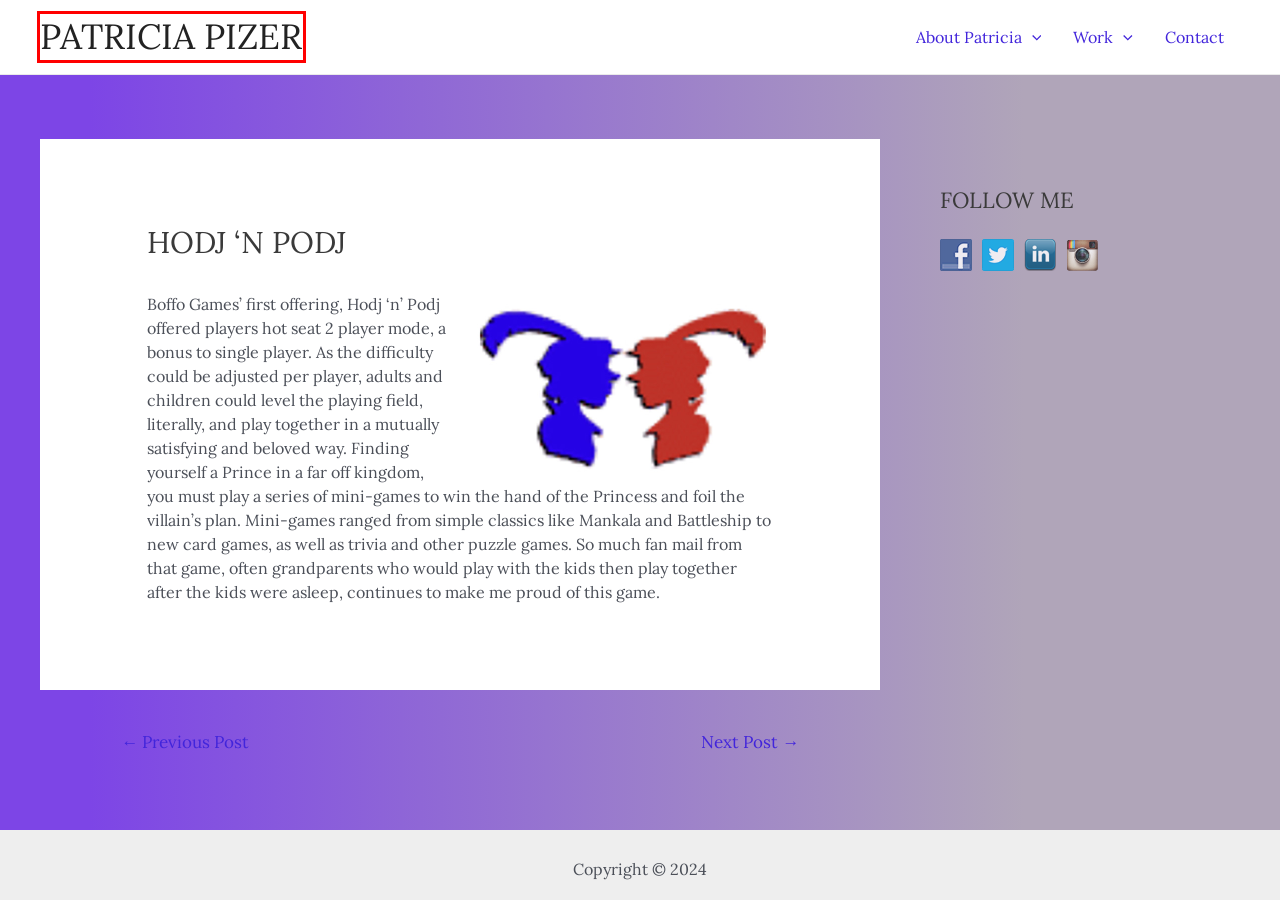You have a screenshot of a webpage with a red rectangle bounding box around an element. Identify the best matching webpage description for the new page that appears after clicking the element in the bounding box. The descriptions are:
A. ToonTown Online – Patricia Pizer
B. Patricia Pizer – Game Developer
C. For the Birds – Patricia Pizer
D. Work – Patricia Pizer
E. Speaking – Patricia Pizer
F. Publications – Patricia Pizer
G. Published Game Credits – Patricia Pizer
H. Games – Patricia Pizer

B